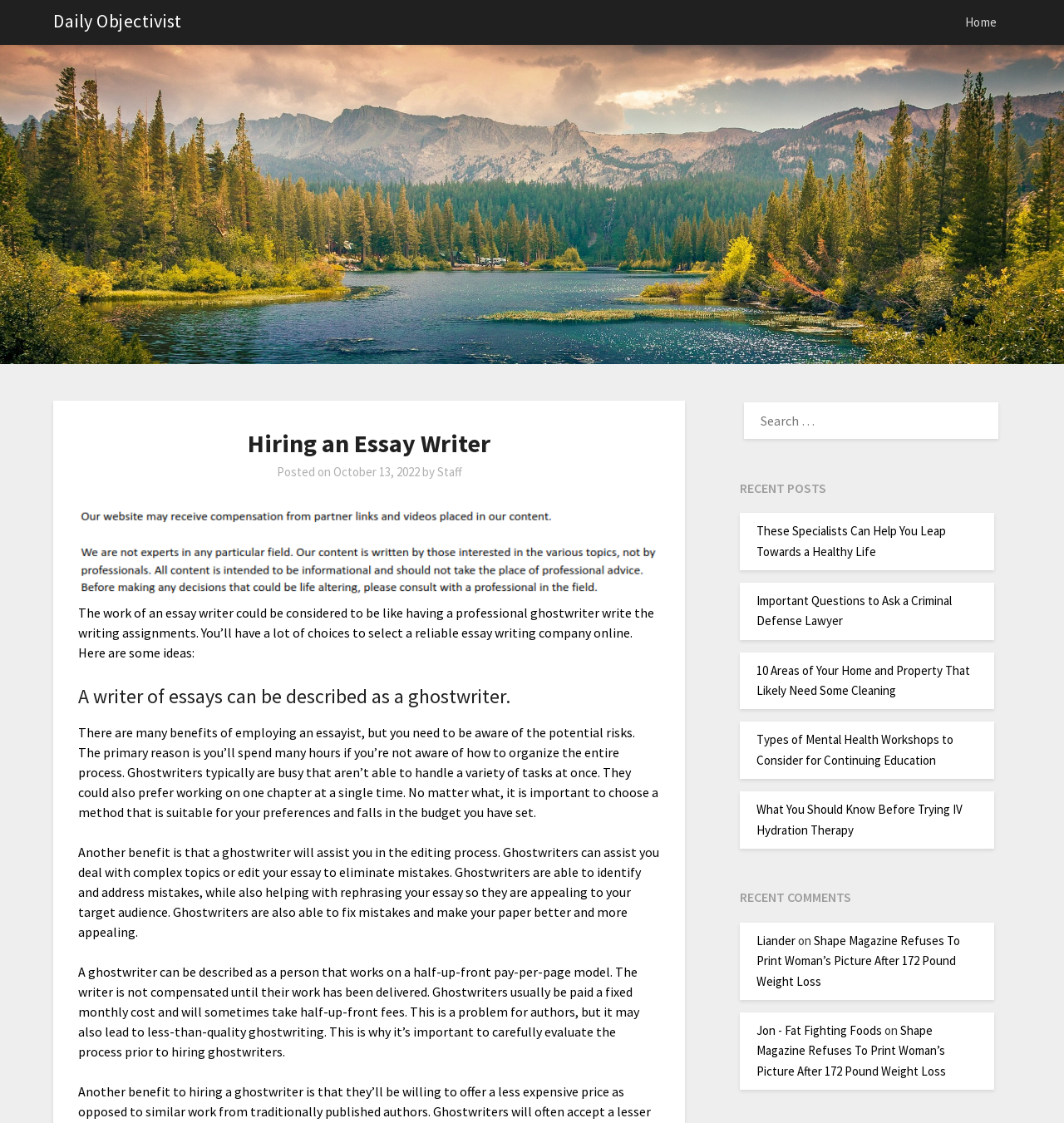Identify the bounding box coordinates of the element to click to follow this instruction: 'Check recent posts'. Ensure the coordinates are four float values between 0 and 1, provided as [left, top, right, bottom].

None